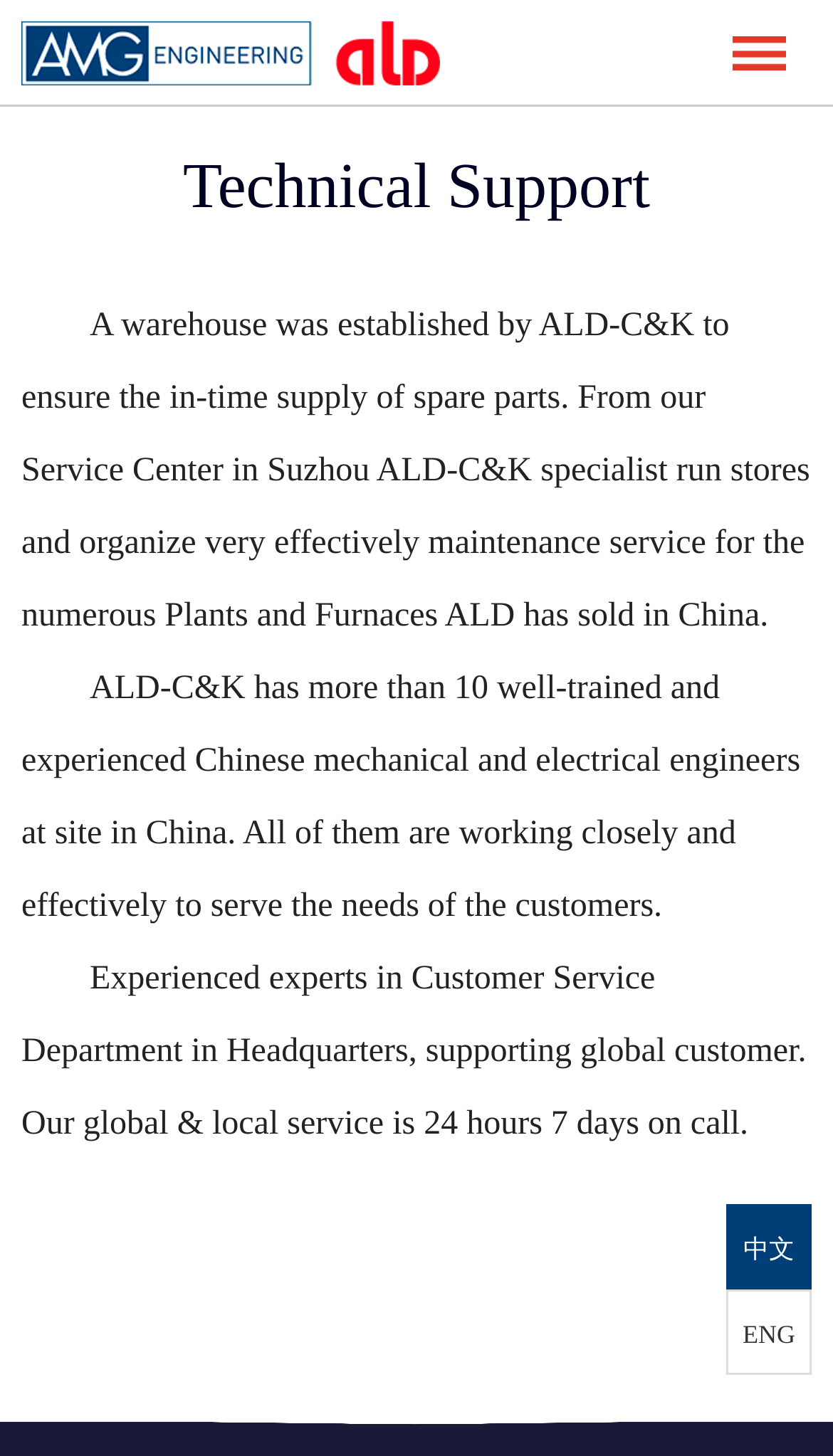Produce an elaborate caption capturing the essence of the webpage.

The webpage appears to be a technical support page for a company, likely ALD-C&K. At the top left, there is a link, and at the top right, there are two language options, "中文" and "ENG", indicating that the page is available in multiple languages. 

Below the language options, a prominent heading "Technical Support" is displayed, spanning almost the entire width of the page. 

Under the heading, there are three paragraphs of text. The first paragraph describes the establishment of a warehouse to ensure timely supply of spare parts and effective maintenance services. The second paragraph highlights the company's team of well-trained and experienced engineers in China, who work closely to serve customer needs. The third paragraph mentions the customer service department at the company's headquarters, which provides 24/7 global support.